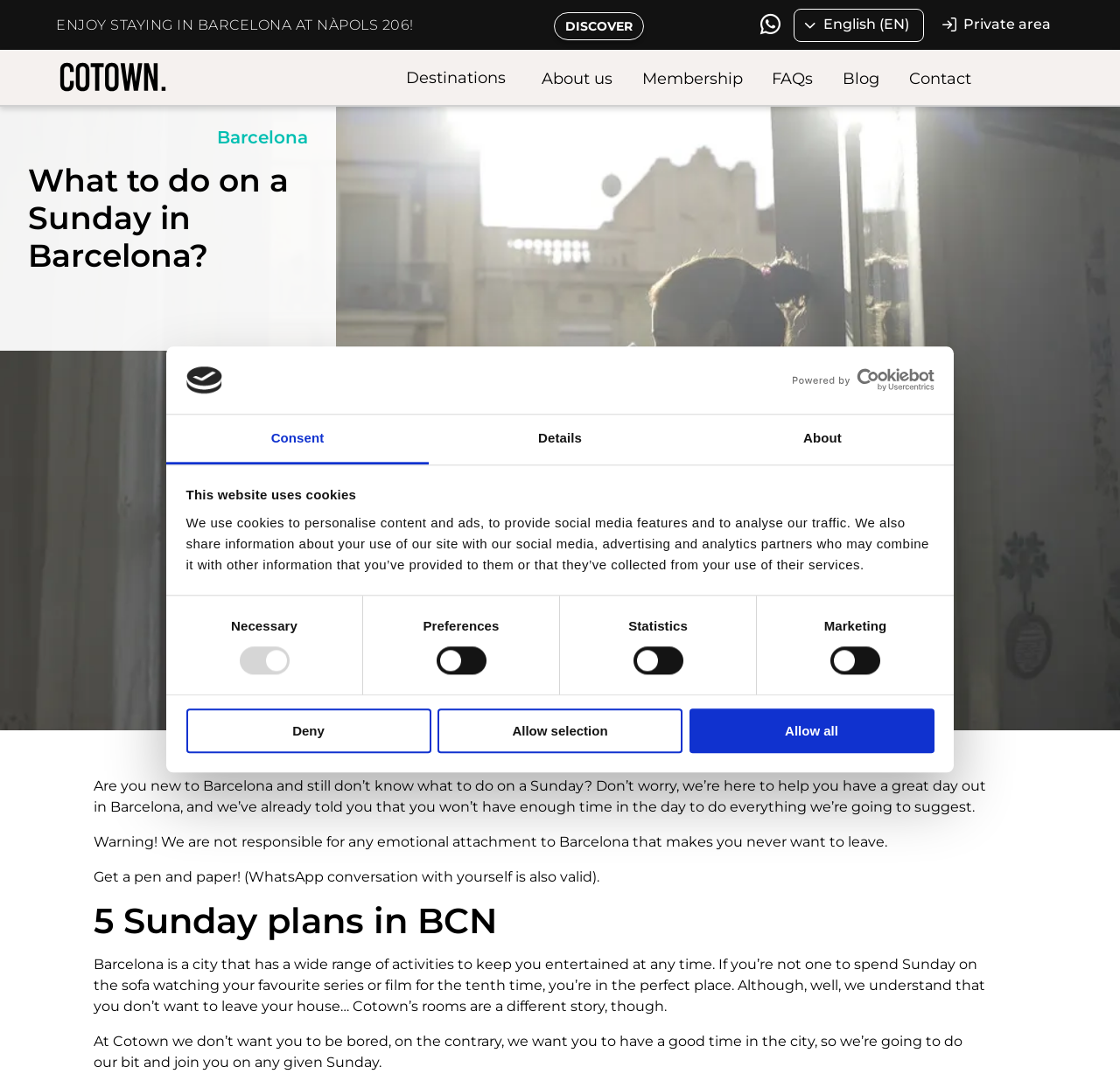Determine the bounding box coordinates of the clickable area required to perform the following instruction: "Click the Destinations link". The coordinates should be represented as four float numbers between 0 and 1: [left, top, right, bottom].

[0.355, 0.064, 0.452, 0.082]